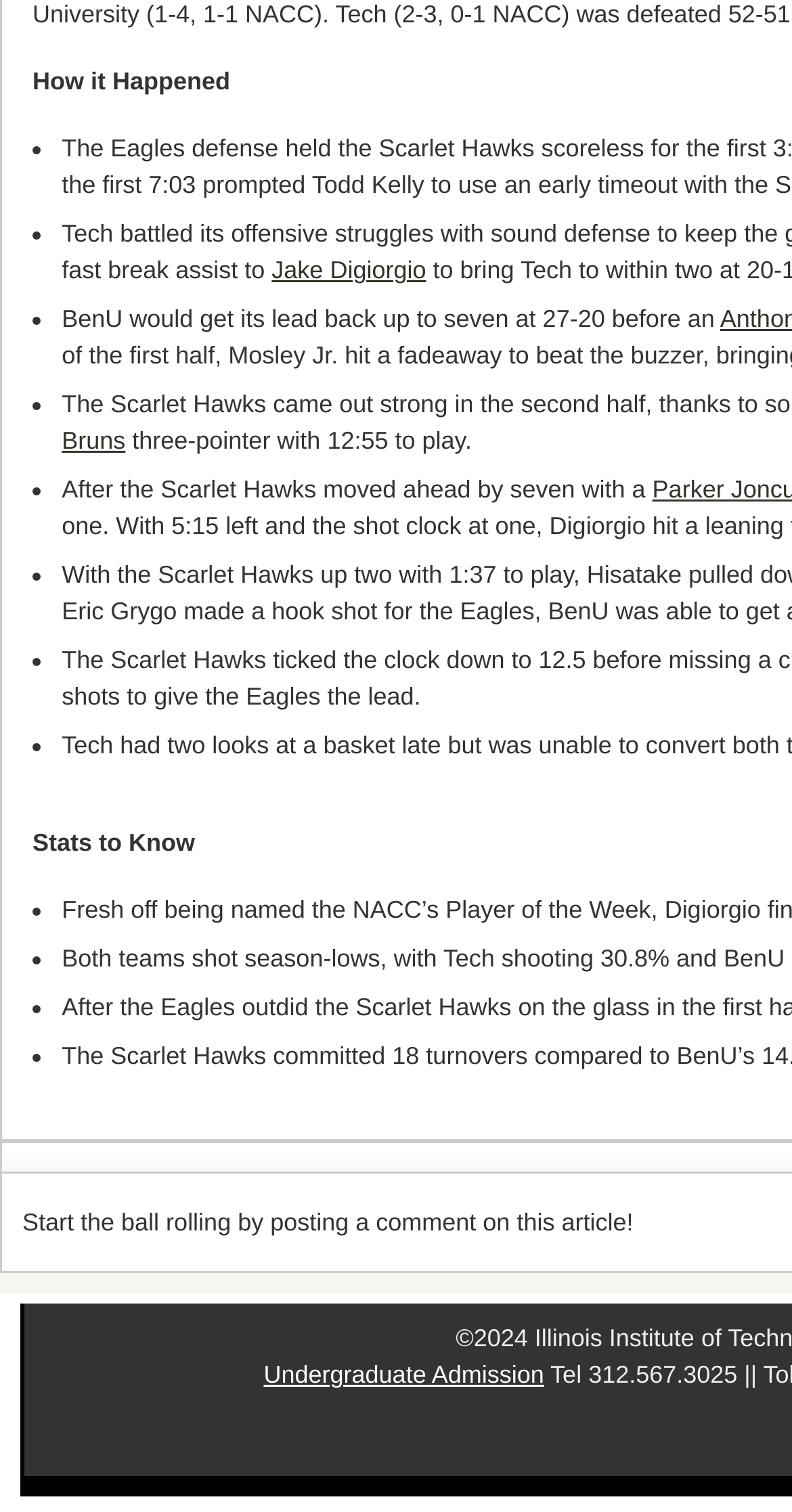Extract the bounding box coordinates for the UI element described as: "Jake Digiorgio".

[0.343, 0.169, 0.538, 0.188]